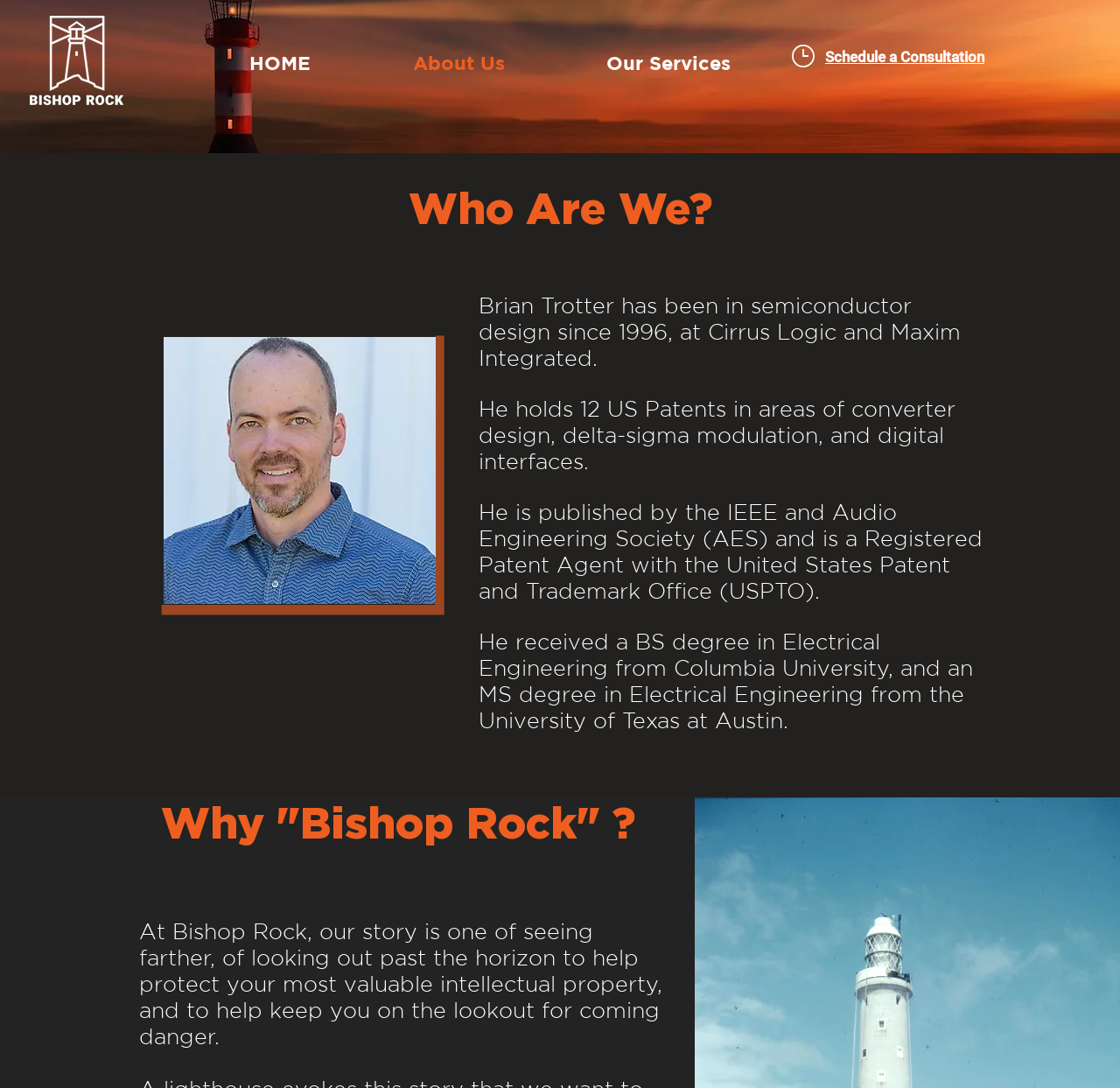What is the name of the company where Brian Trotter worked before?
Kindly give a detailed and elaborate answer to the question.

The text below the headshot mentions 'Brian Trotter has been in semiconductor design since 1996, at Cirrus Logic and Maxim Integrated.'.